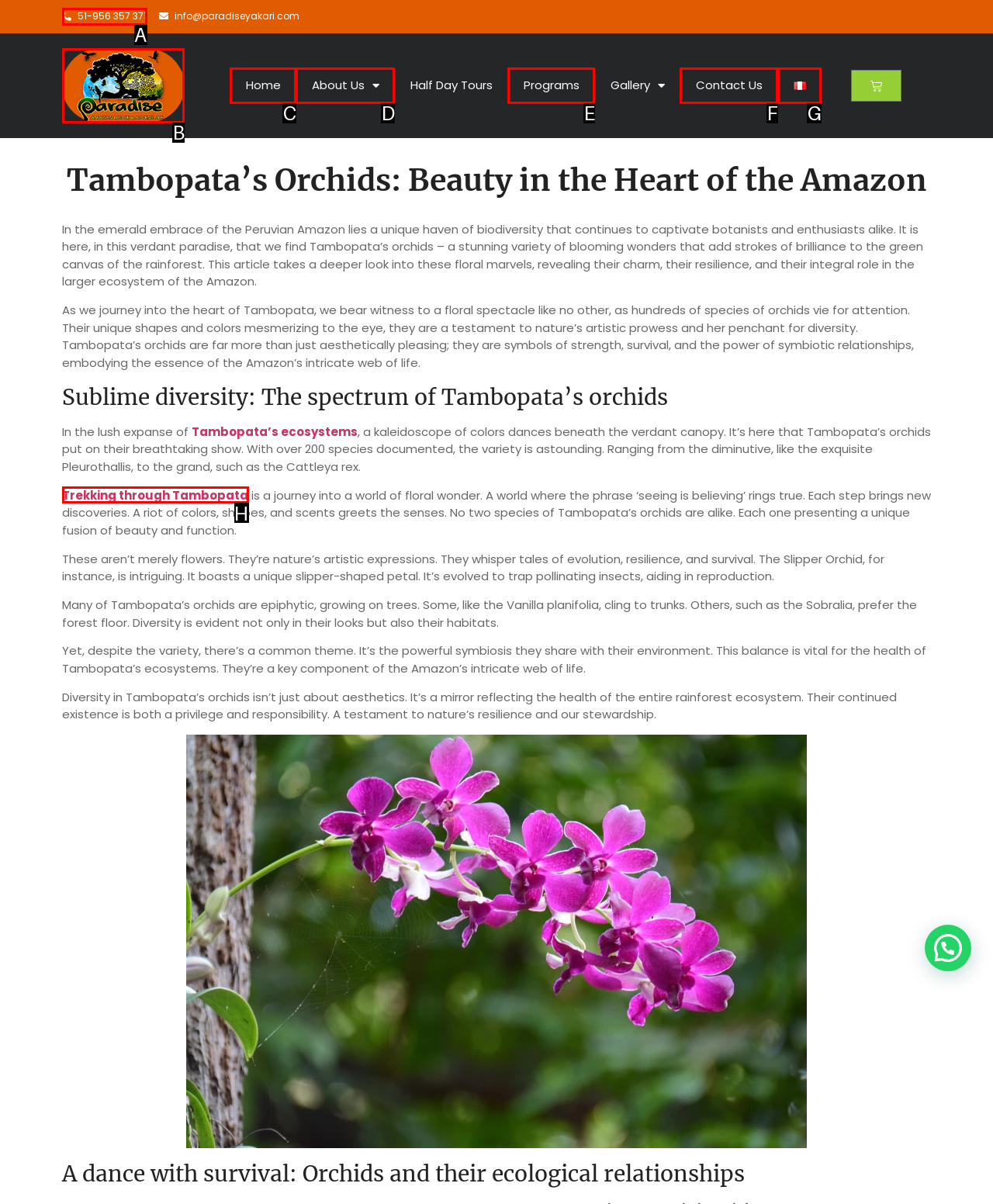From the provided options, which letter corresponds to the element described as: Home
Answer with the letter only.

C